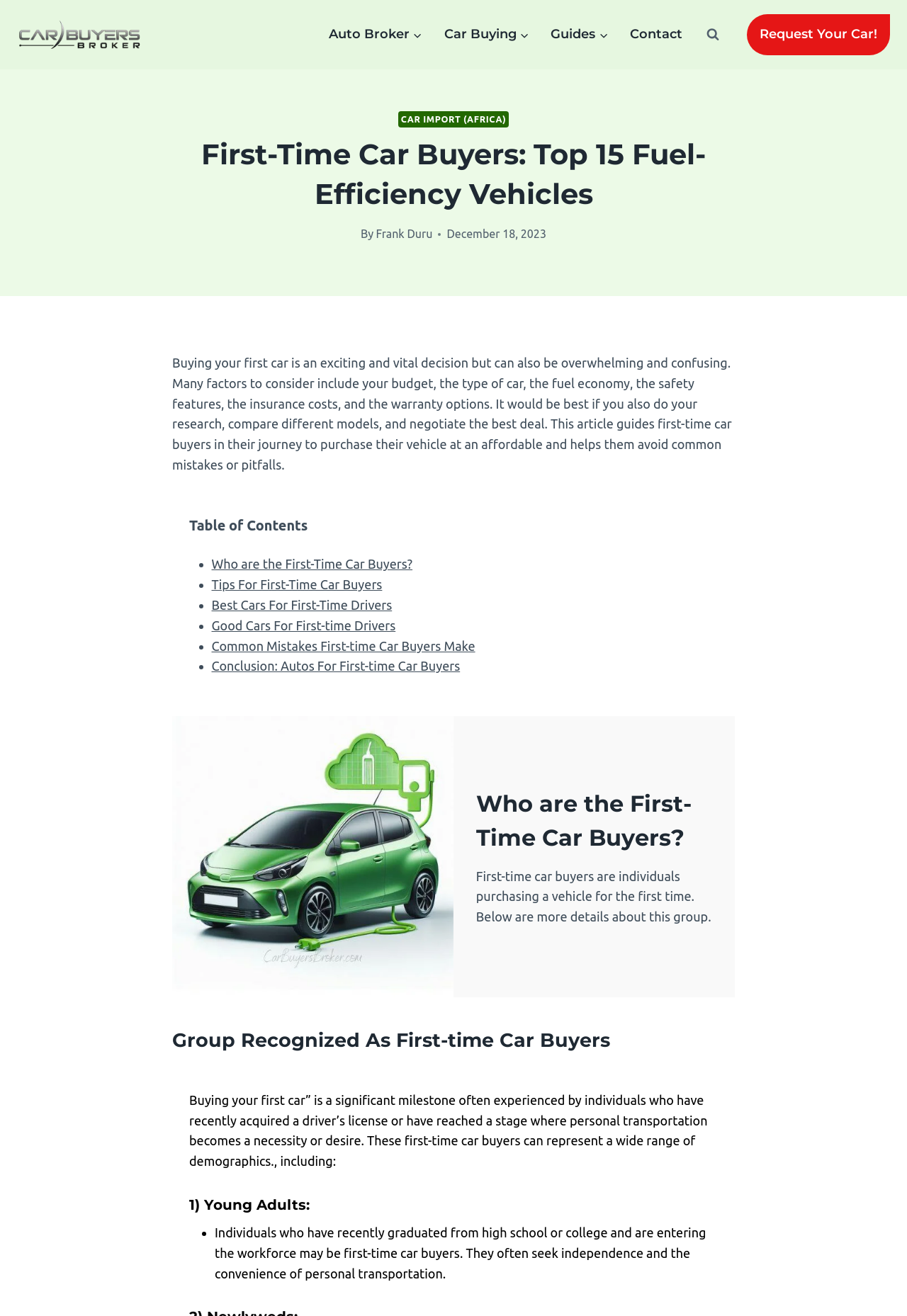Please specify the bounding box coordinates of the area that should be clicked to accomplish the following instruction: "Learn about Who are the First-Time Car Buyers?". The coordinates should consist of four float numbers between 0 and 1, i.e., [left, top, right, bottom].

[0.525, 0.598, 0.785, 0.649]